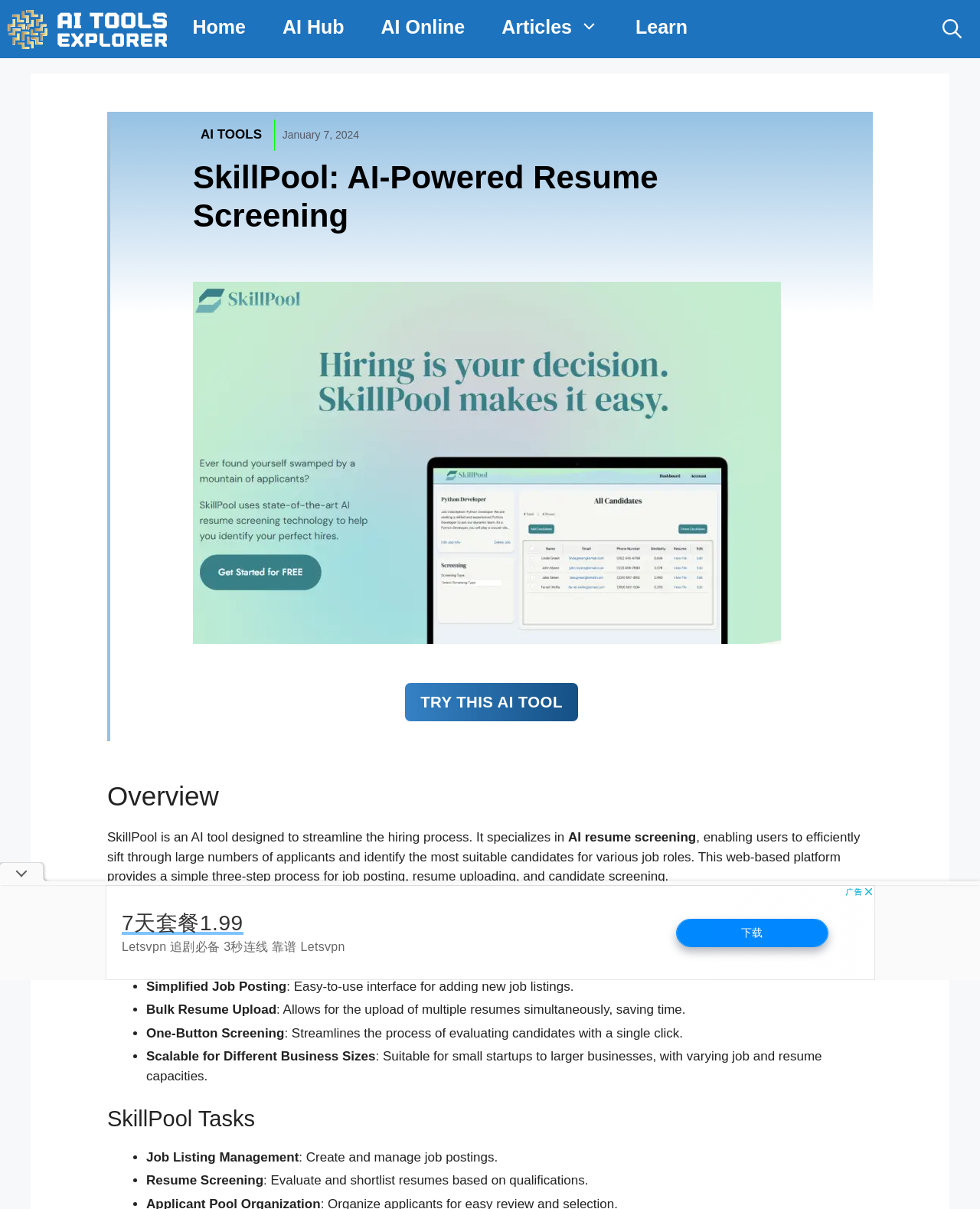Extract the text of the main heading from the webpage.

SkillPool: AI-Powered Resume Screening